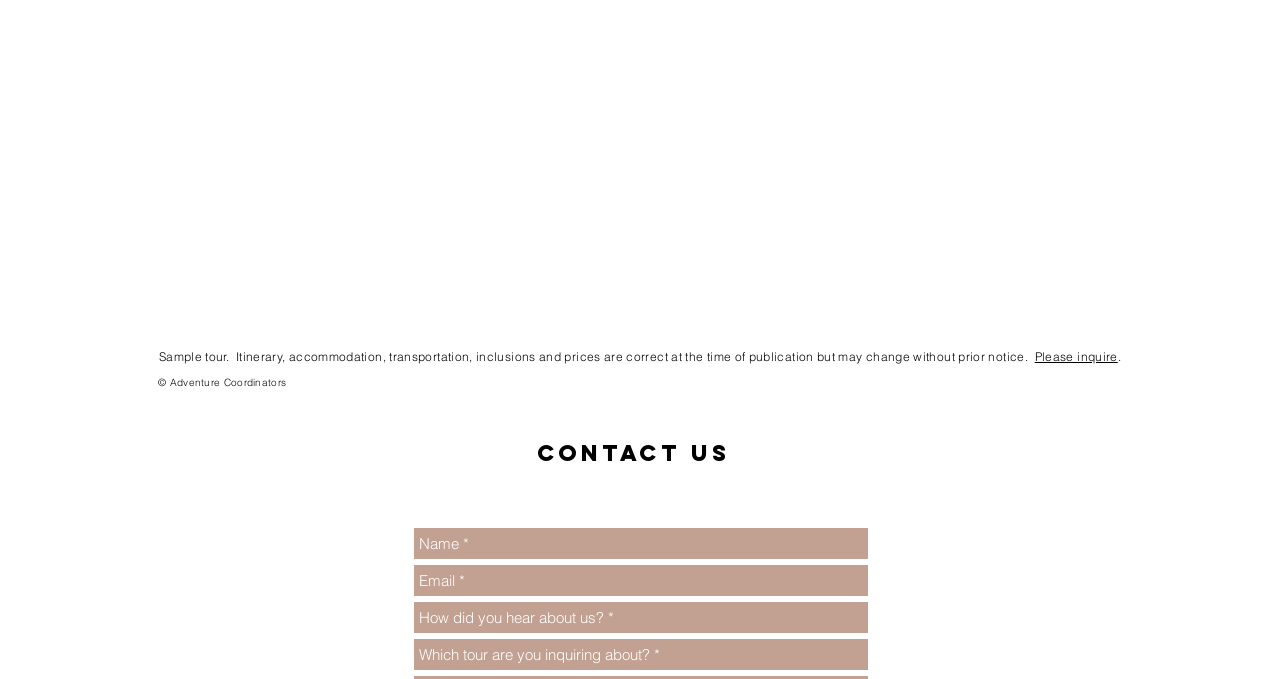Using the webpage screenshot and the element description Exodus, determine the bounding box coordinates. Specify the coordinates in the format (top-left x, top-left y, bottom-right x, bottom-right y) with values ranging from 0 to 1.

[0.117, 0.554, 0.13, 0.598]